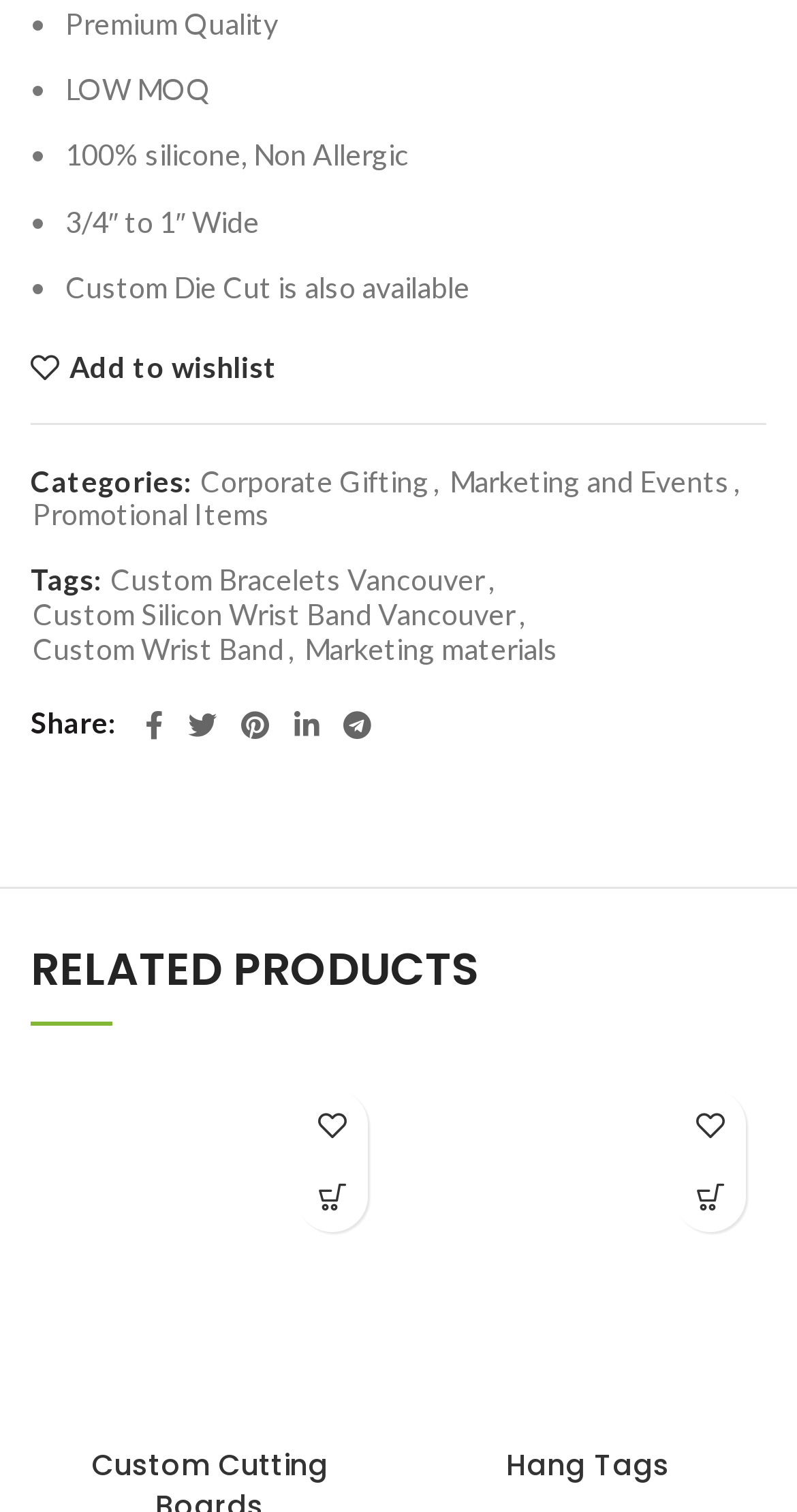Please locate the bounding box coordinates of the element that should be clicked to complete the given instruction: "Go to previous month".

None